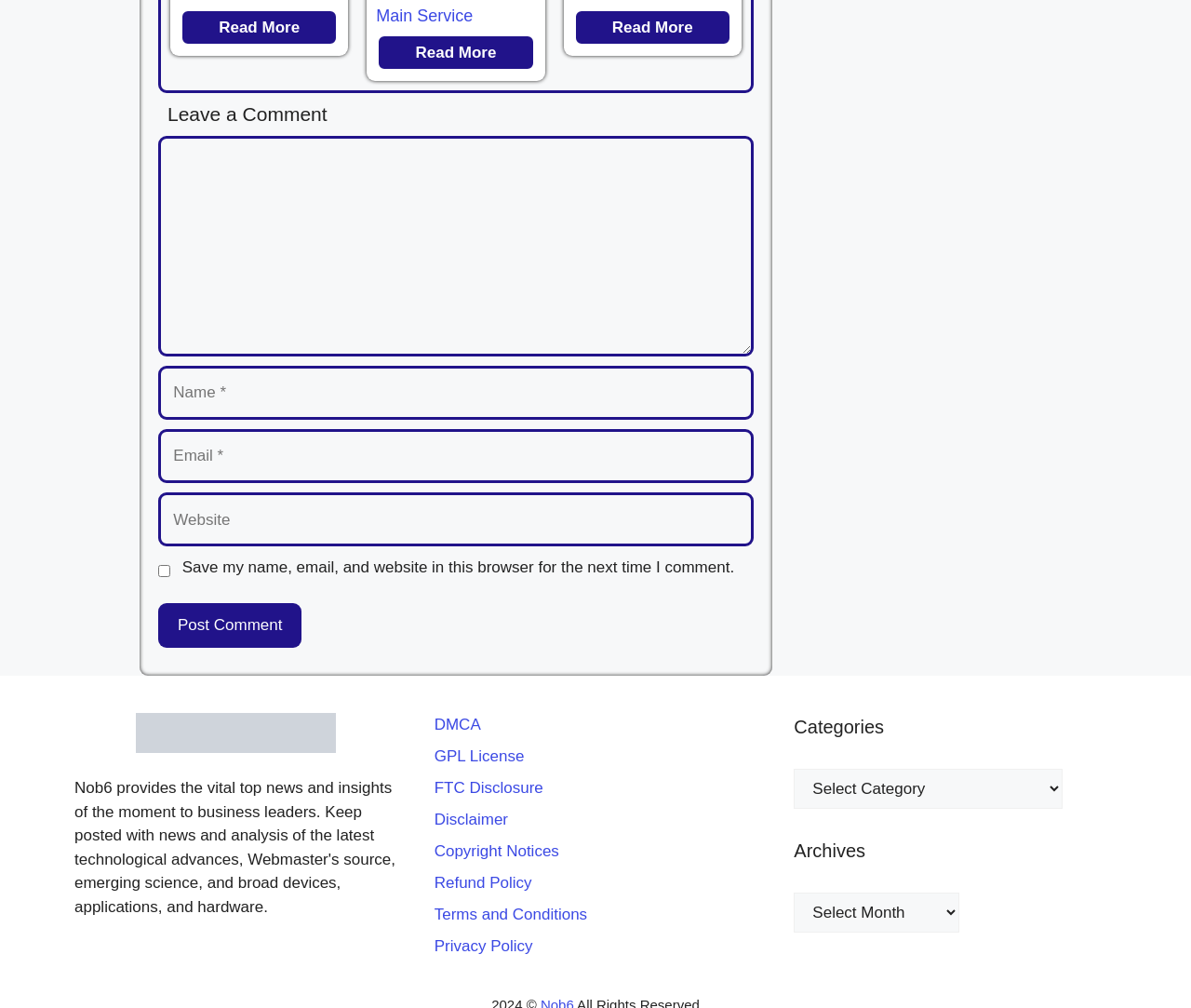What is required to leave a comment?
Based on the visual information, provide a detailed and comprehensive answer.

The webpage has a comment section with input fields for Name, Email, and Comment. The 'required: True' attribute indicates that these fields must be filled in order to submit a comment. This suggests that the webpage requires users to provide their name and email address in addition to their comment.